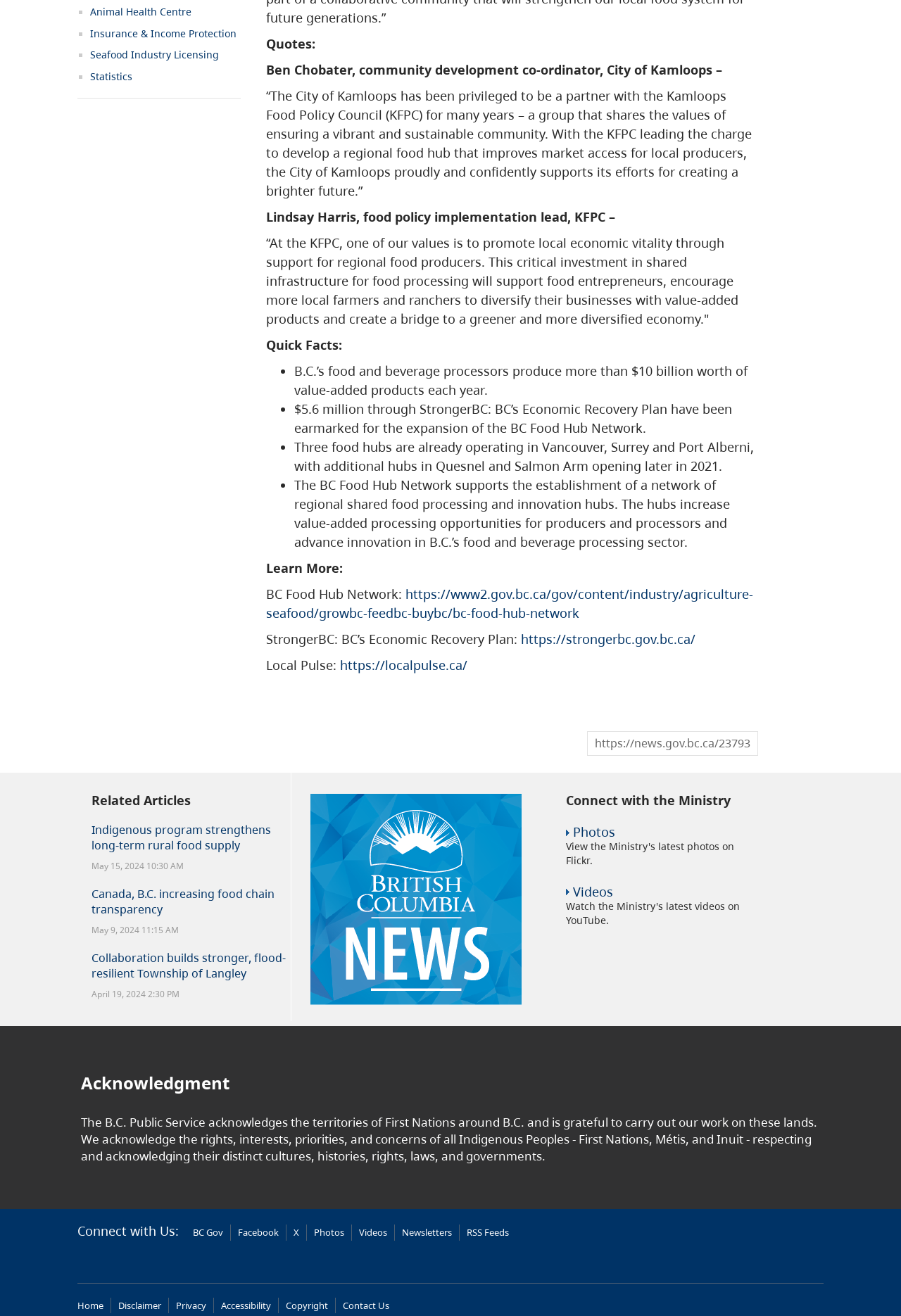How many food hubs are already operating in BC?
Using the screenshot, give a one-word or short phrase answer.

Three